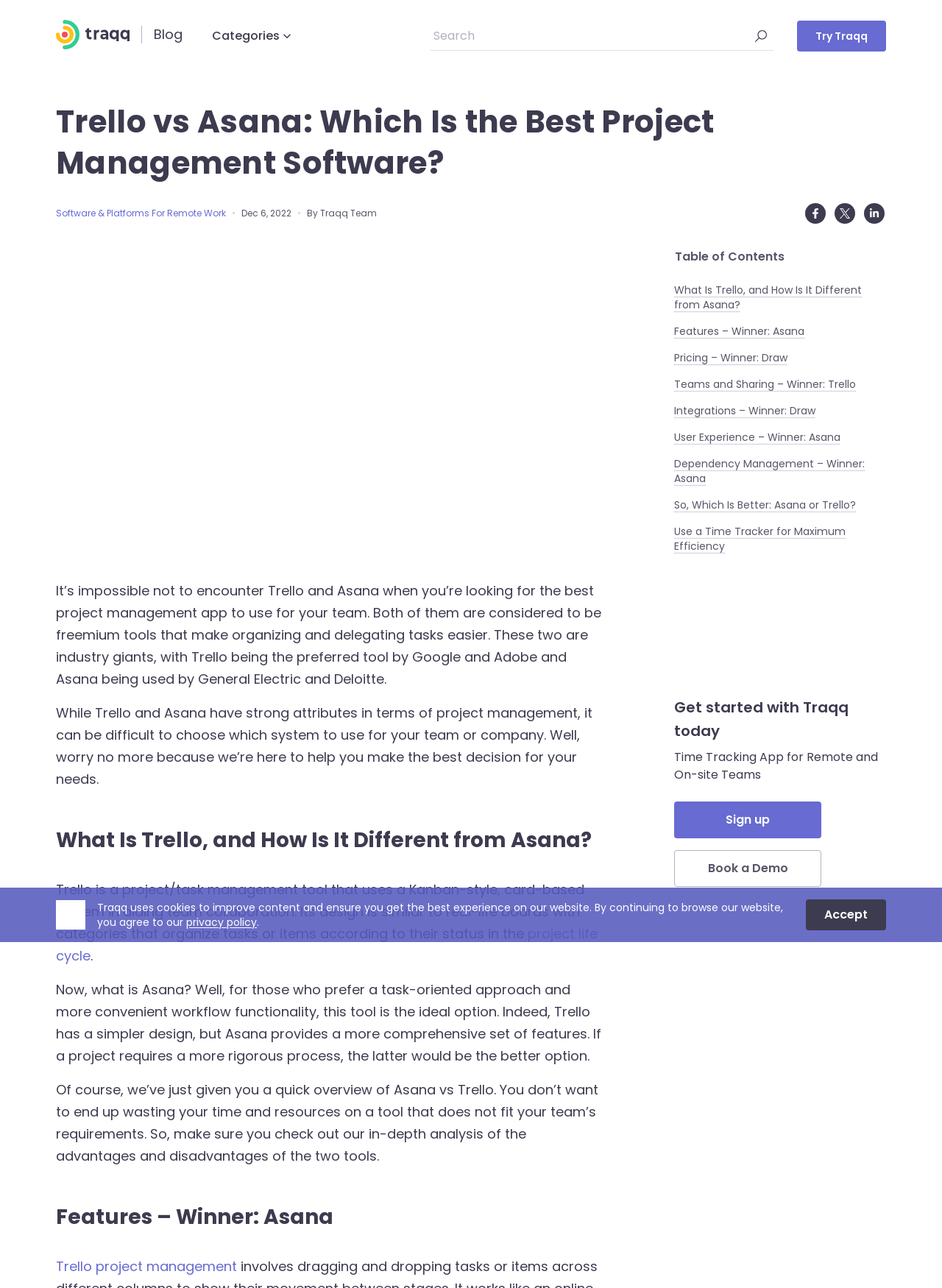Locate the bounding box coordinates of the area to click to fulfill this instruction: "Go to the main page". The bounding box should be presented as four float numbers between 0 and 1, in the order [left, top, right, bottom].

[0.059, 0.015, 0.138, 0.038]